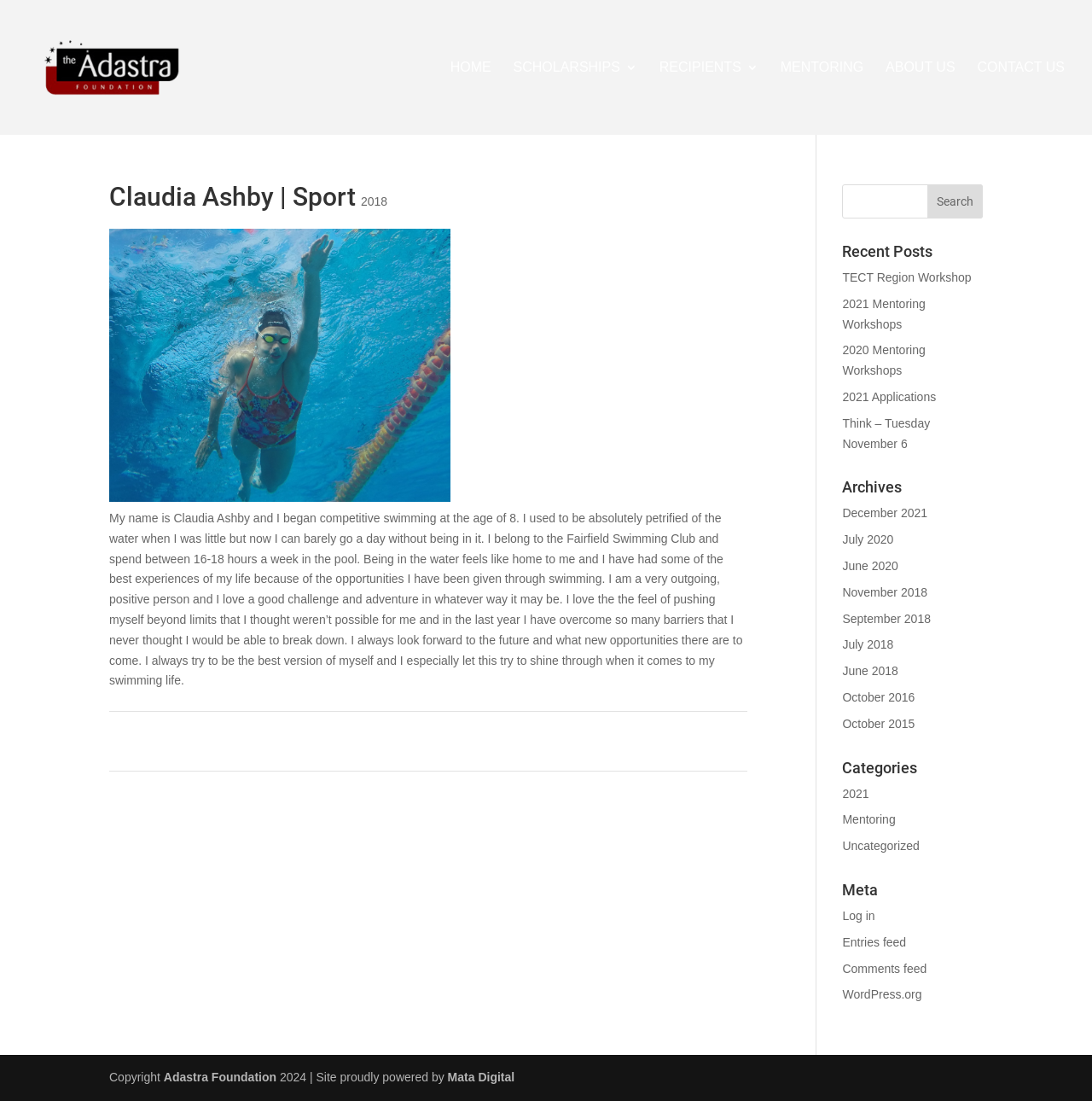Provide the bounding box coordinates of the HTML element this sentence describes: "June 2018".

[0.771, 0.603, 0.823, 0.616]